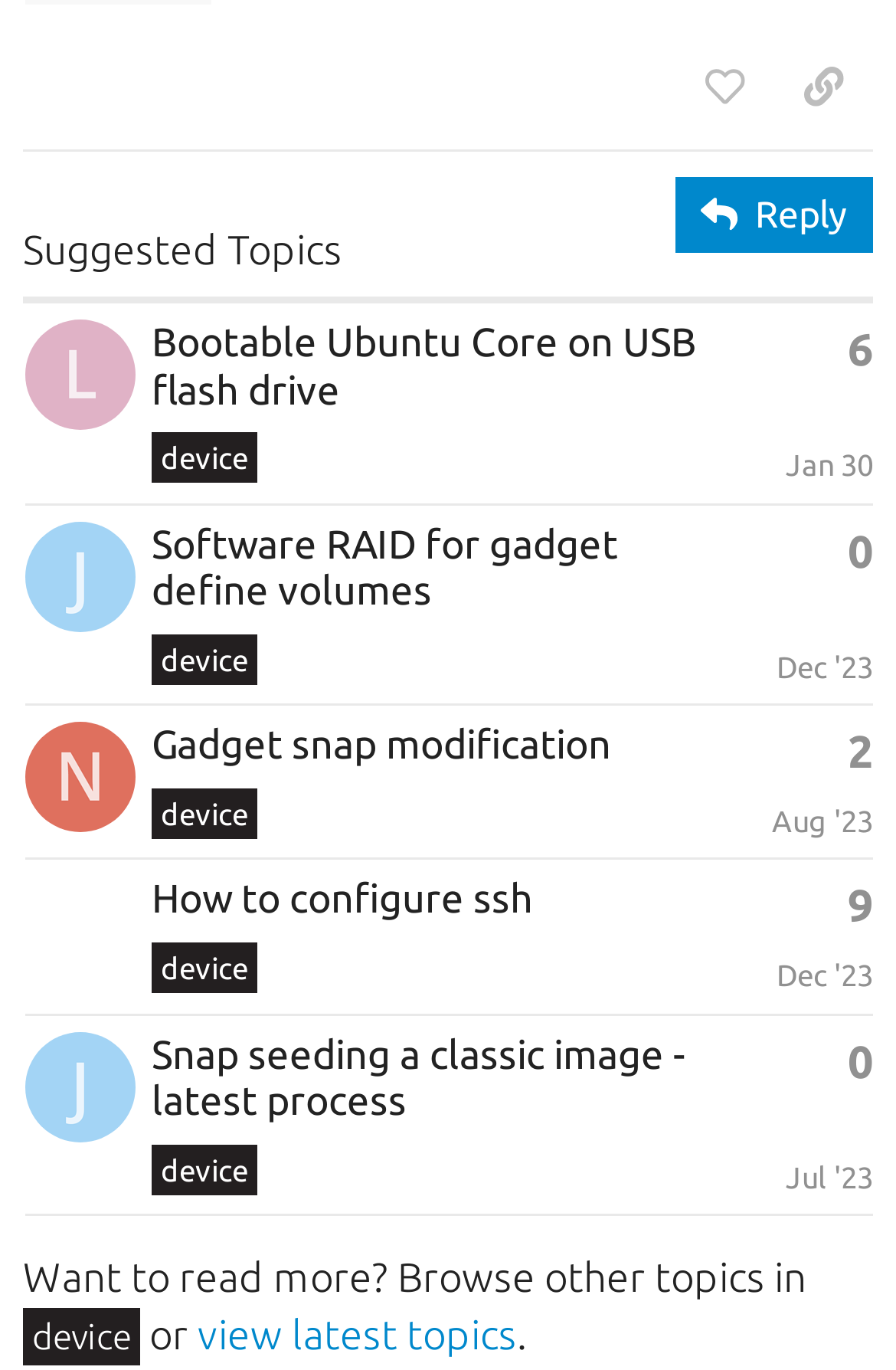What is the topic of the first row in the table? Based on the image, give a response in one word or a short phrase.

Bootable Ubuntu Core on USB flash drive